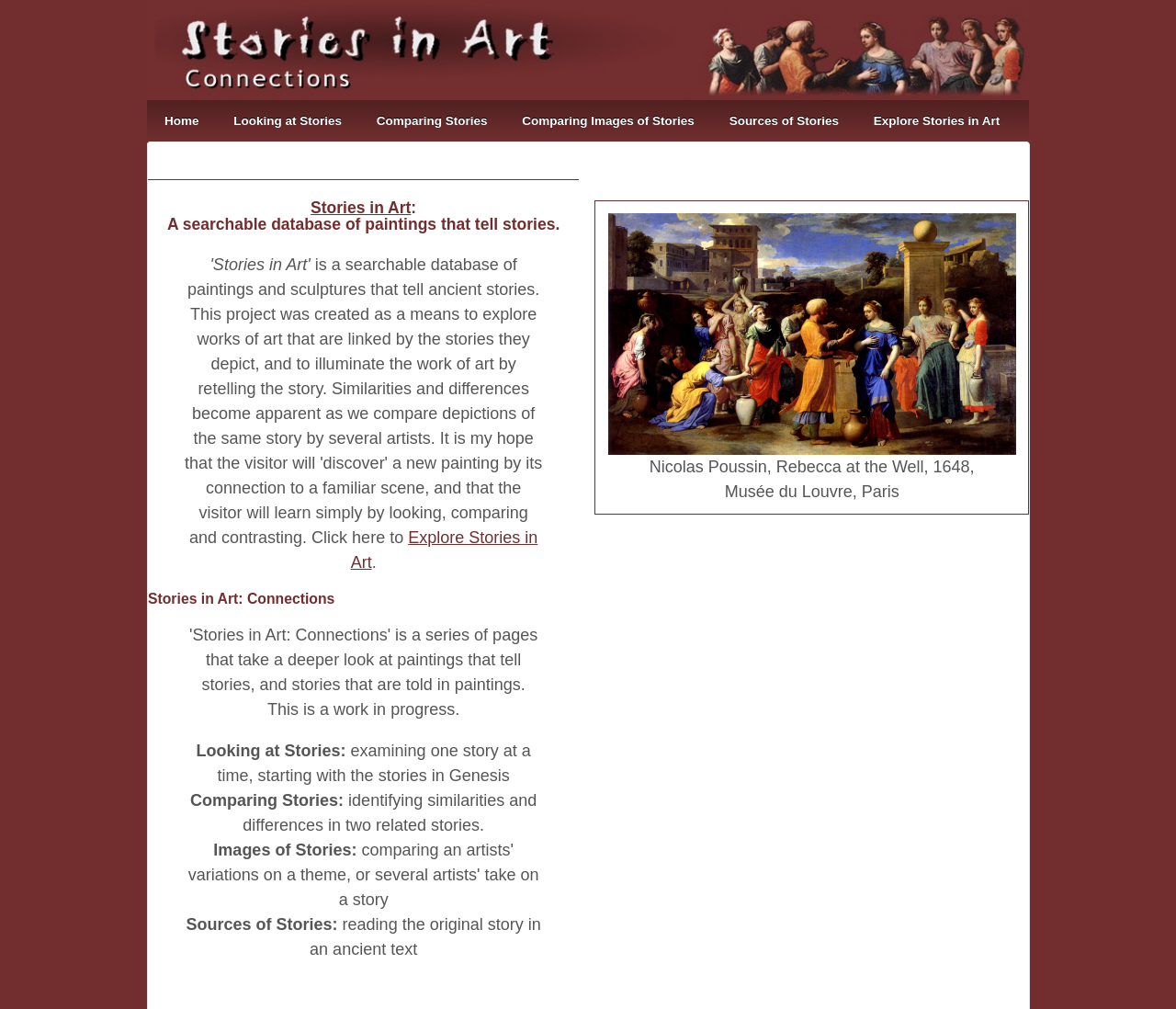Pinpoint the bounding box coordinates of the area that must be clicked to complete this instruction: "read about looking at stories".

[0.167, 0.735, 0.294, 0.753]